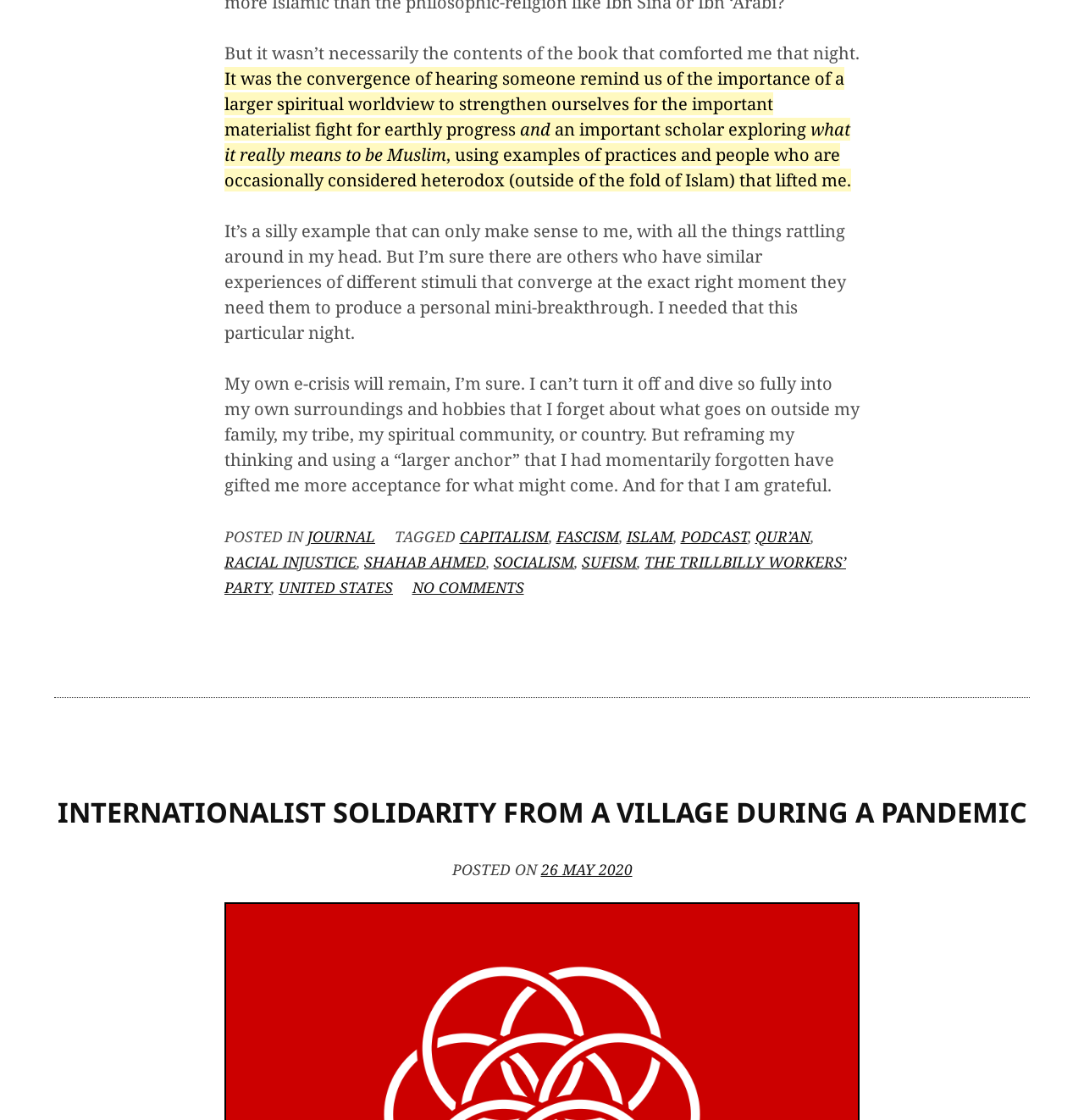What is the category of the post?
Using the details shown in the screenshot, provide a comprehensive answer to the question.

The post is categorized under 'Journal' and is also tagged with various keywords such as 'Capitalism', 'Fascism', 'Islam', and more.